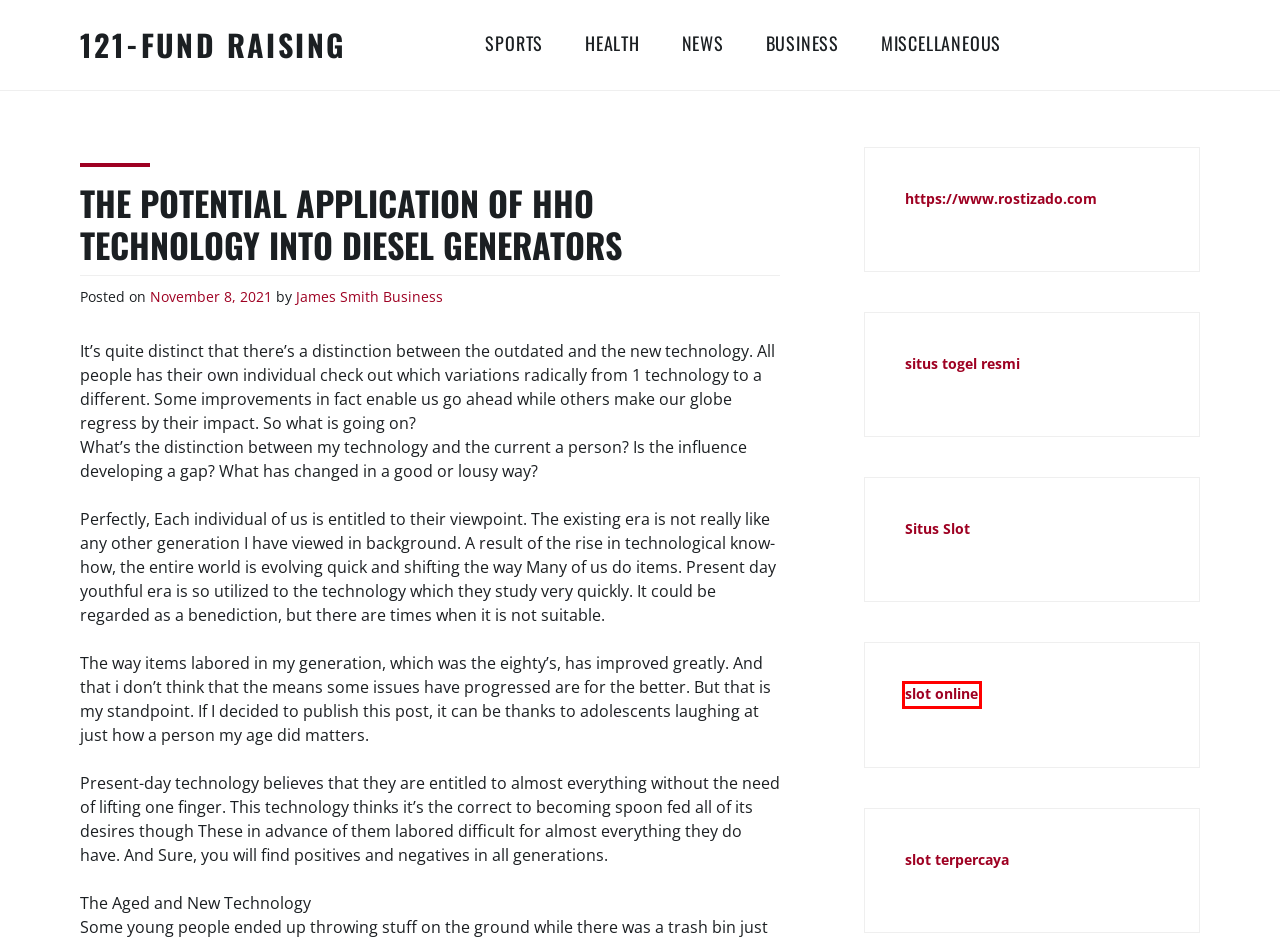Observe the screenshot of a webpage with a red bounding box around an element. Identify the webpage description that best fits the new page after the element inside the bounding box is clicked. The candidates are:
A. CUANBET88 Daftar Slot Gacor Terpercaya Raja Slot88 Resmi Maxwin
B. Daftar 10 Bandar Togel Online Terpercaya dan Terlengkap di Indonesia
C. Asia99 ☣️ Daftar Situs Slot Gacor Maxwin Dengan Fitur Game Vip Sultan Terbaru 2024
D. Sports – 121-Fund Raising
E. 121-Fund Raising
F. News – 121-Fund Raising
G. Health – 121-Fund Raising
H. Miscellaneous – 121-Fund Raising

A